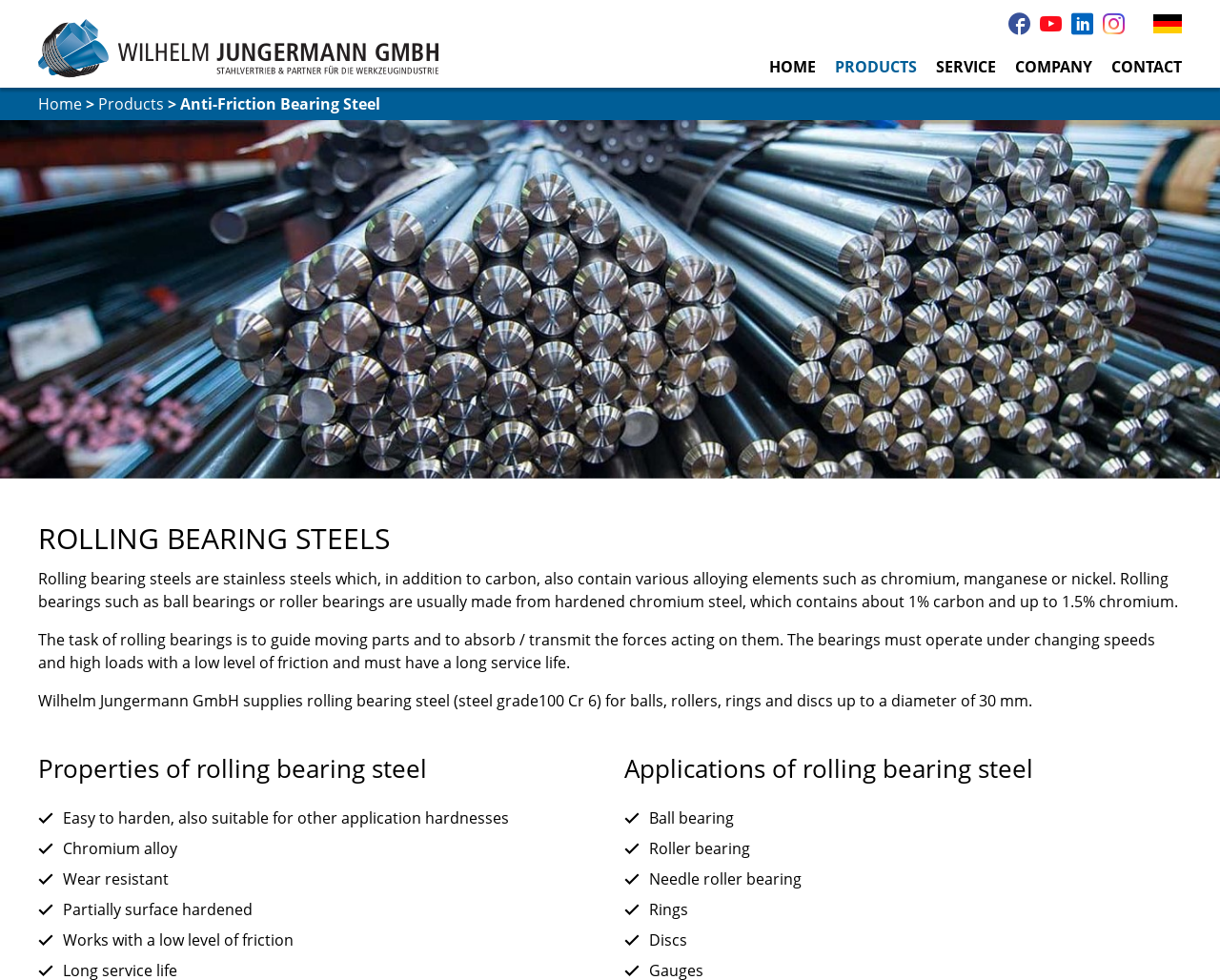Extract the main title from the webpage and generate its text.

ROLLING BEARING STEELS